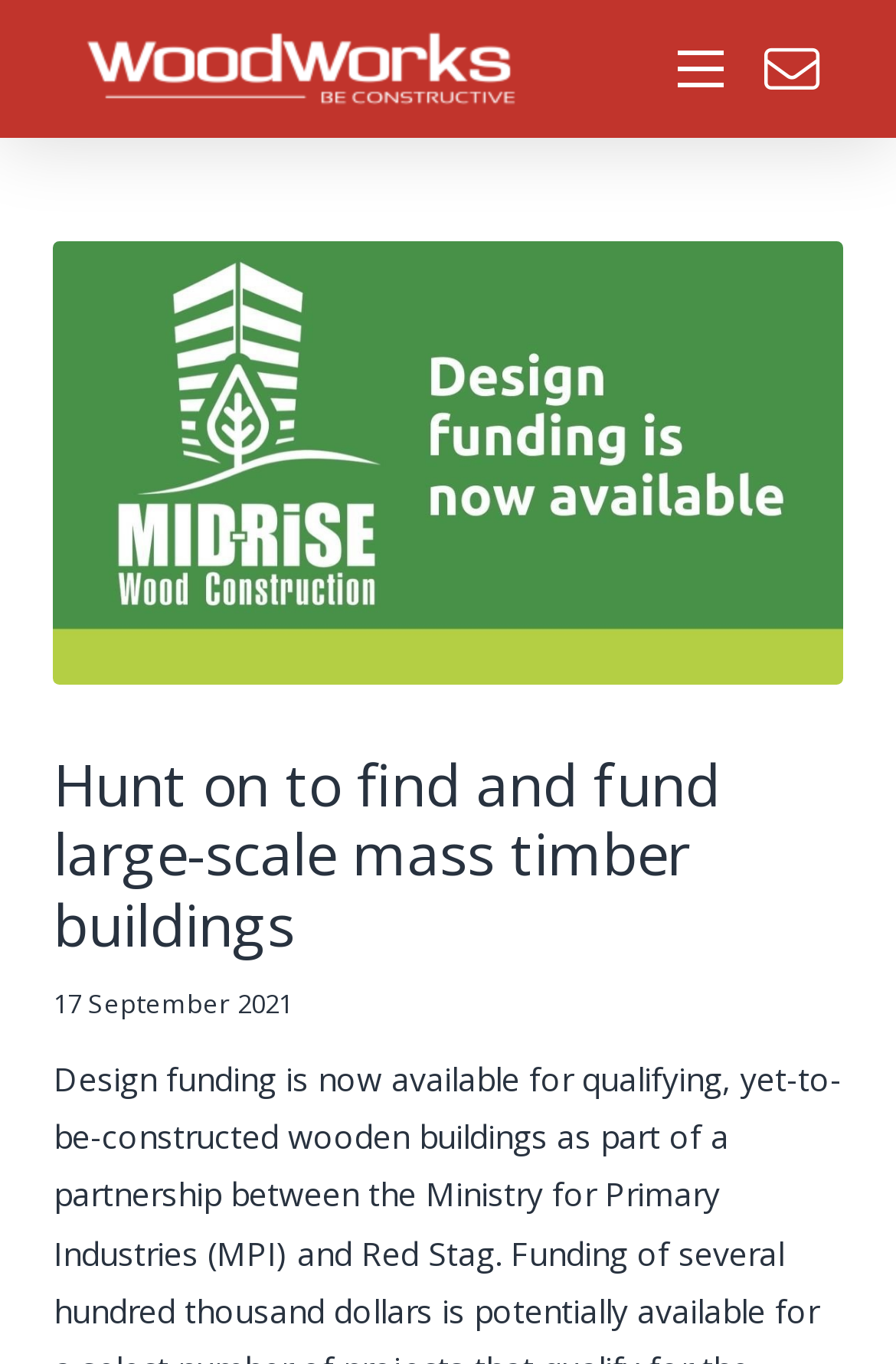How many images are on the webpage?
Using the image as a reference, give a one-word or short phrase answer.

2